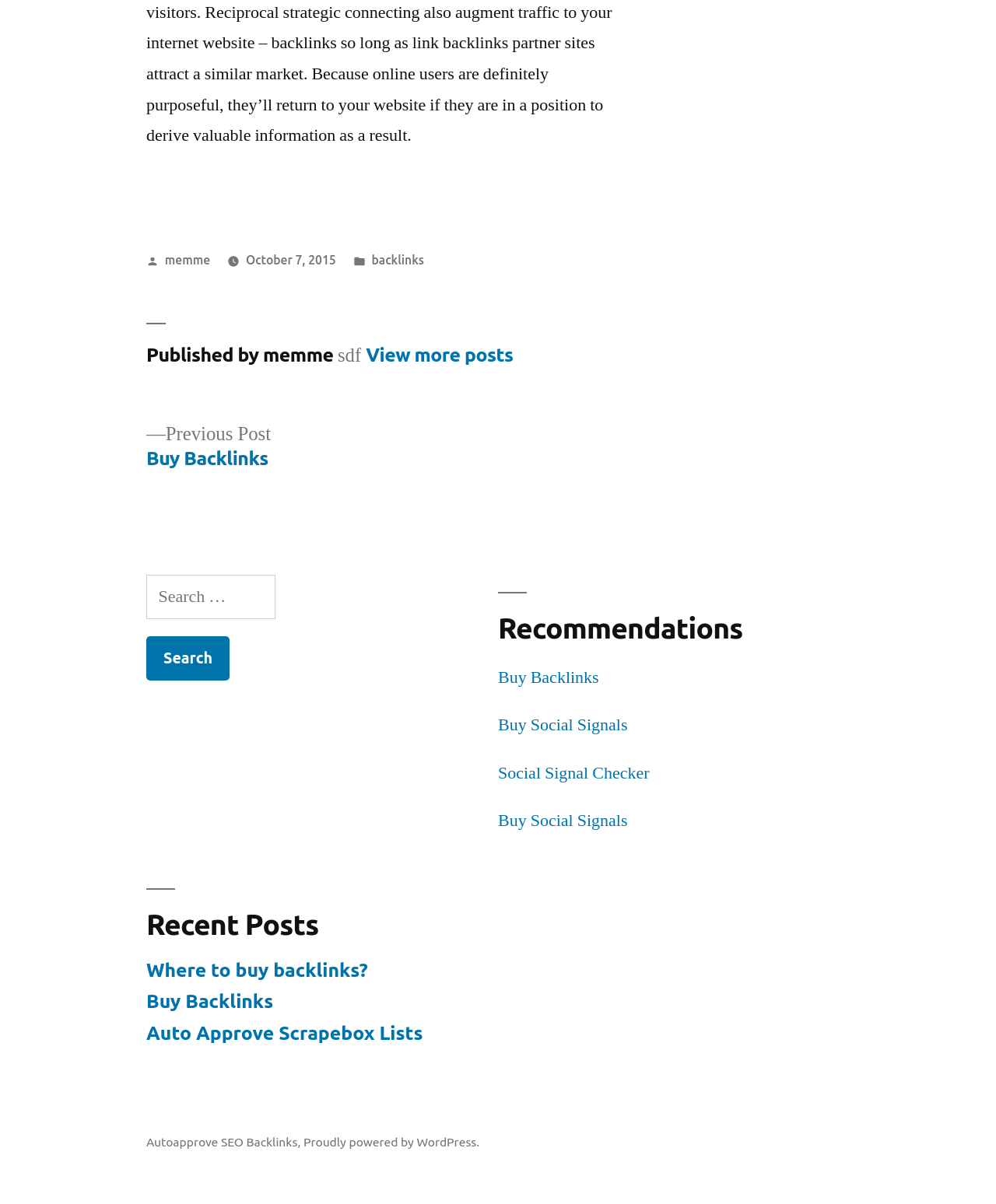Answer with a single word or phrase: 
What is the purpose of the search box?

Search for posts